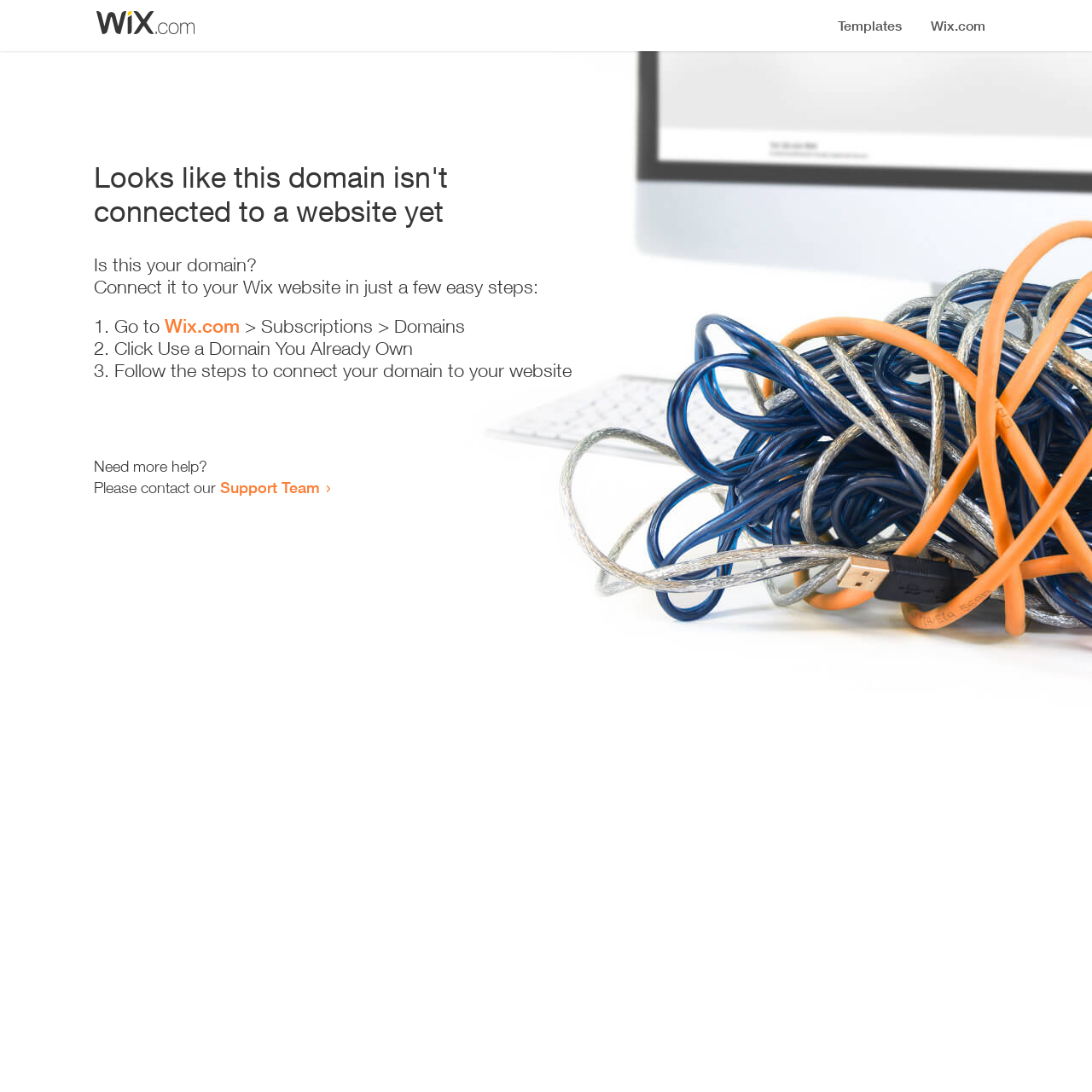Please answer the following query using a single word or phrase: 
How many steps are required to connect the domain to a website?

3